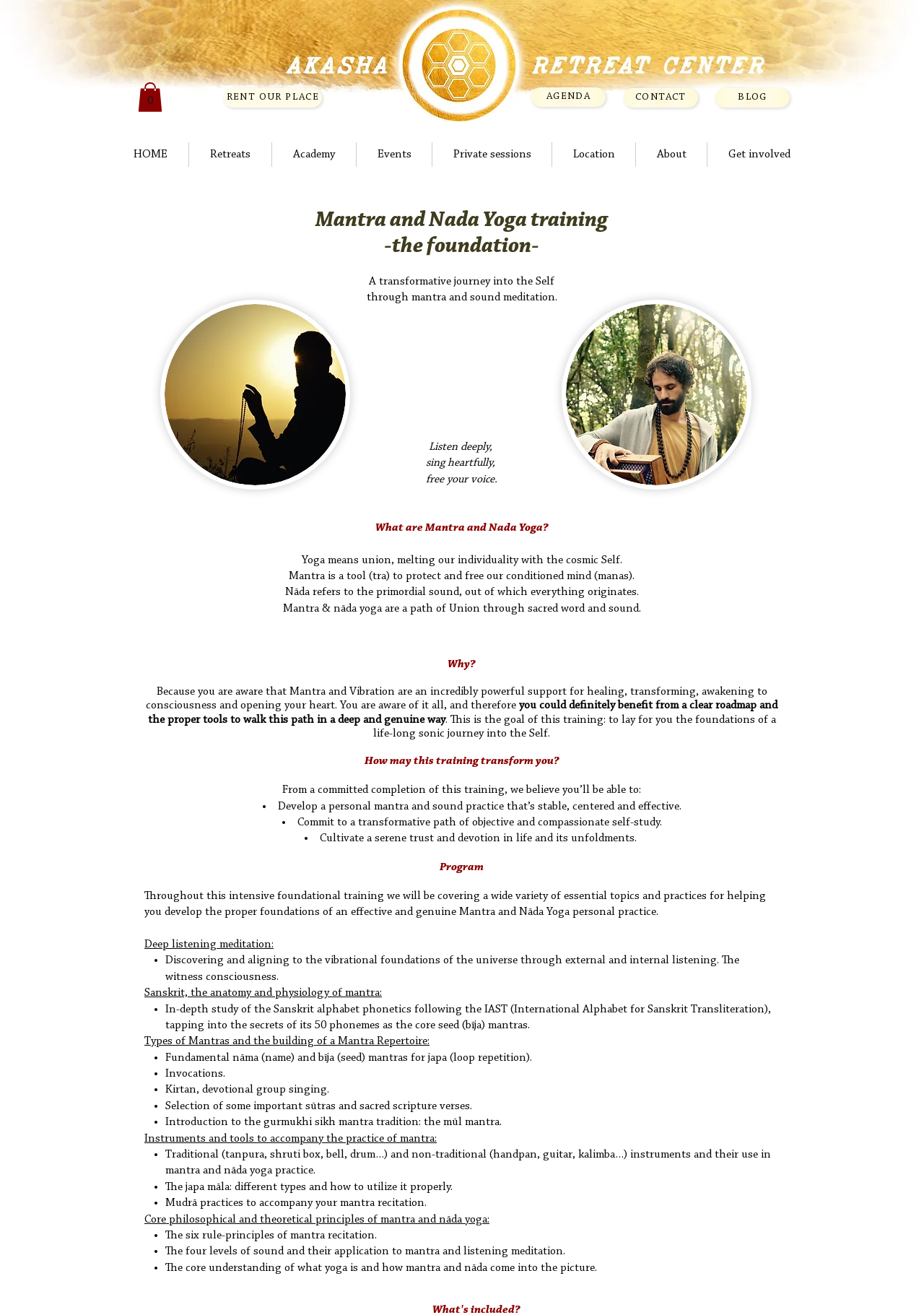Determine the bounding box coordinates for the UI element with the following description: "Get involved". The coordinates should be four float numbers between 0 and 1, represented as [left, top, right, bottom].

[0.766, 0.108, 0.877, 0.127]